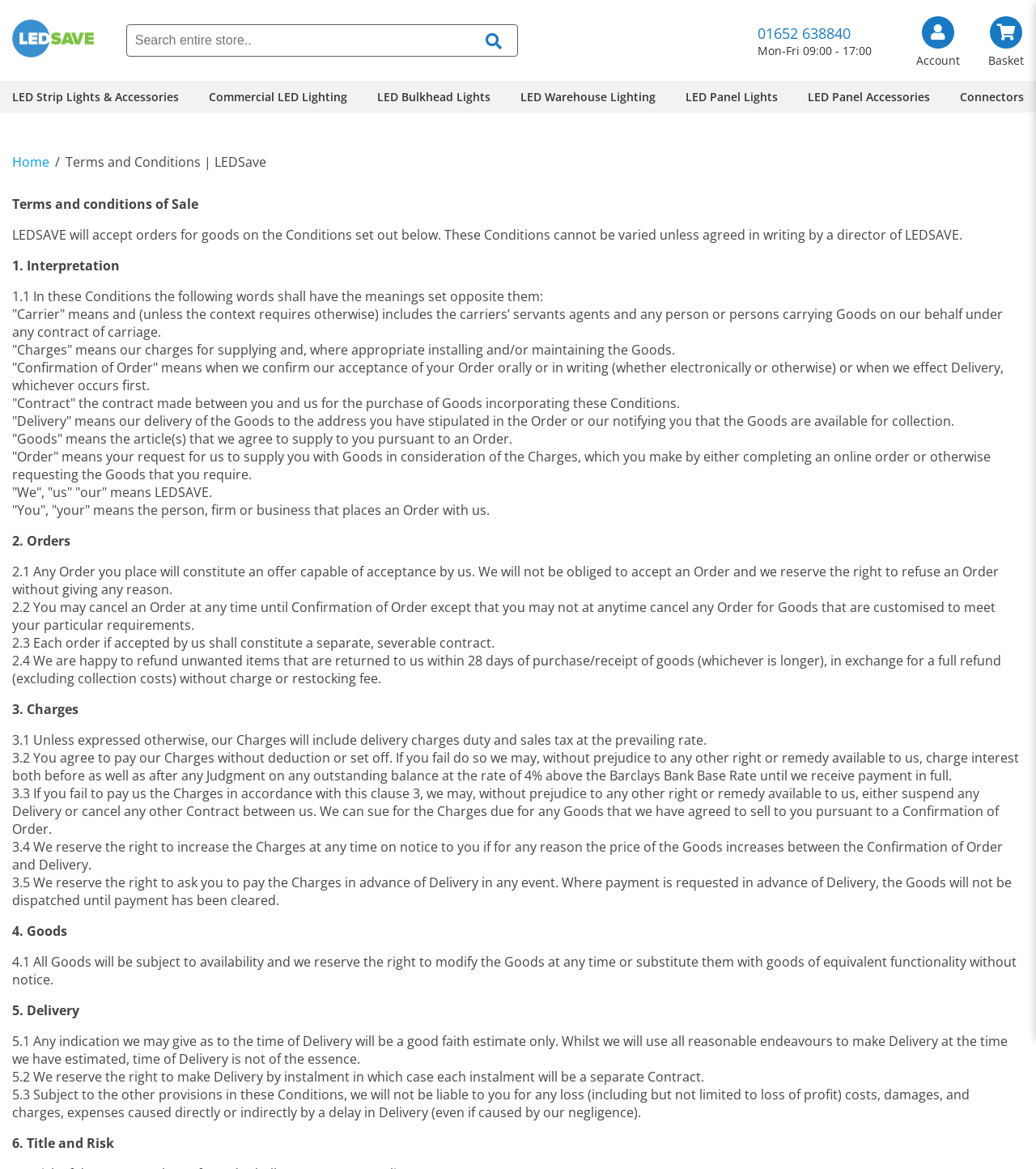What is the phone number for customer support?
Provide an in-depth answer to the question, covering all aspects.

The phone number is mentioned at the top right corner of the webpage, next to the 'Mon-Fri 09:00 - 17:00' text, which indicates the customer support hours.